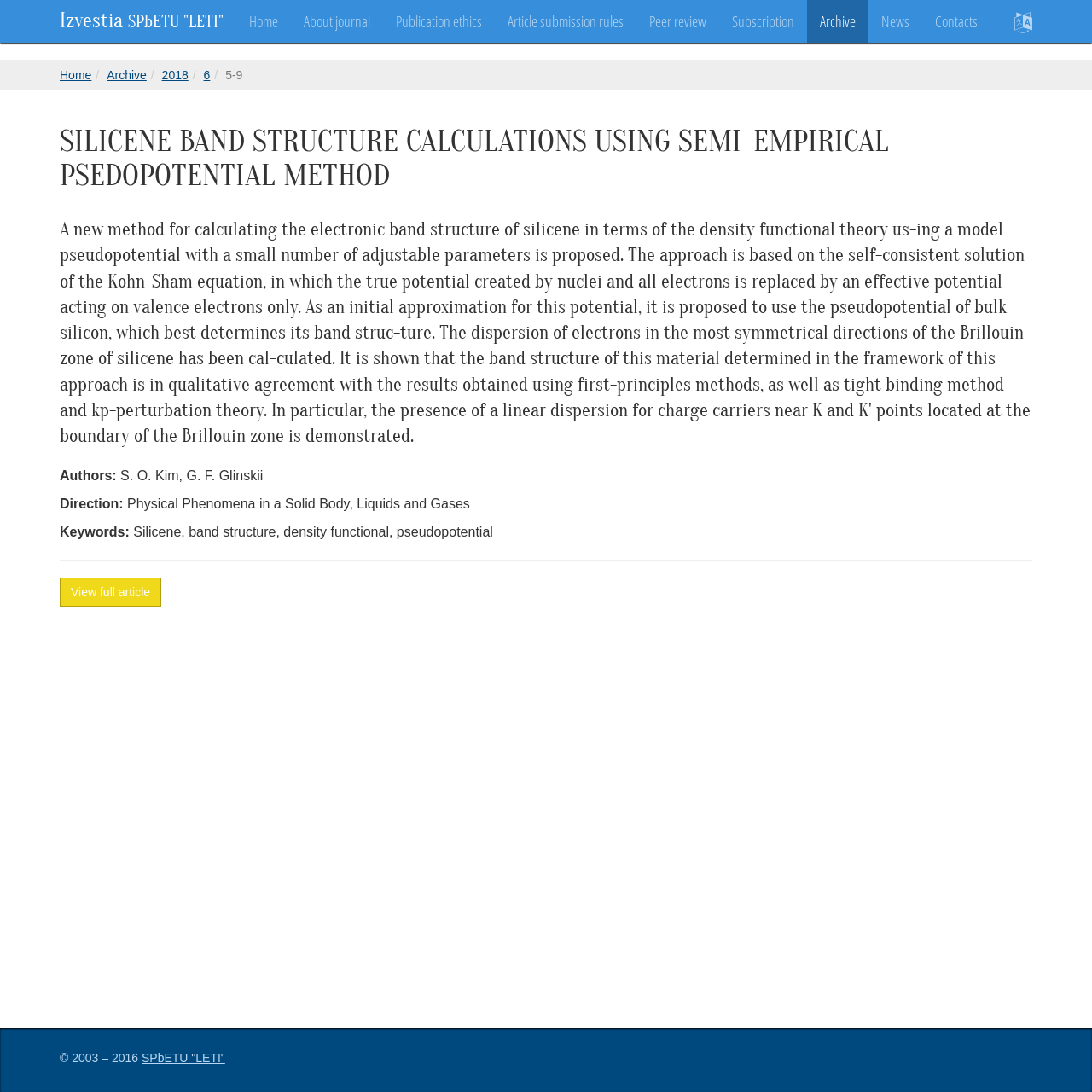Identify the bounding box coordinates of the clickable region necessary to fulfill the following instruction: "Contact the journal". The bounding box coordinates should be four float numbers between 0 and 1, i.e., [left, top, right, bottom].

[0.845, 0.0, 0.907, 0.039]